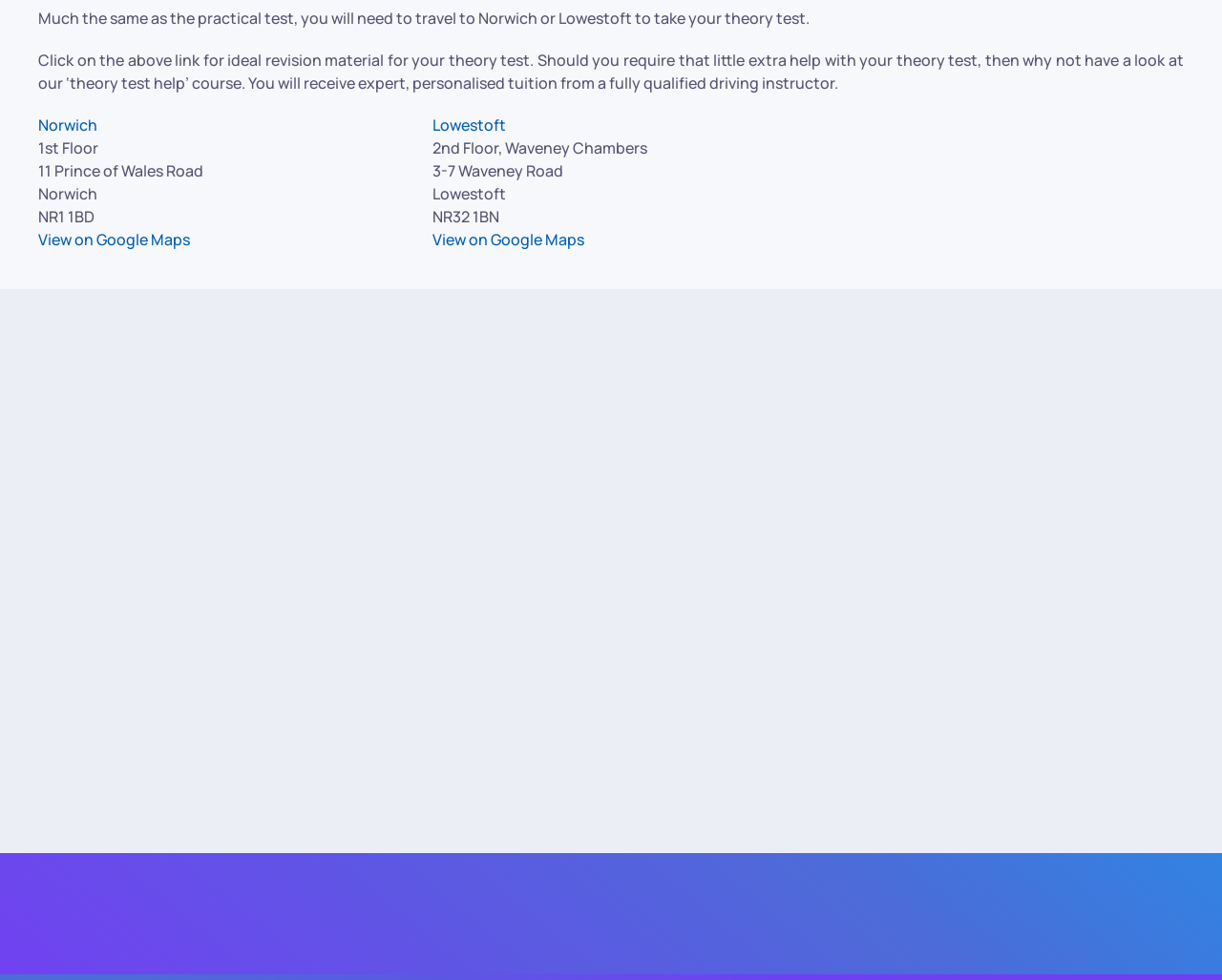Using the details in the image, give a detailed response to the question below:
What is the phone number to contact for crash course driving lessons?

The webpage mentions that you can contact them on '0333 355 0344' to speak to one of their experienced advisors about crash course driving lessons.